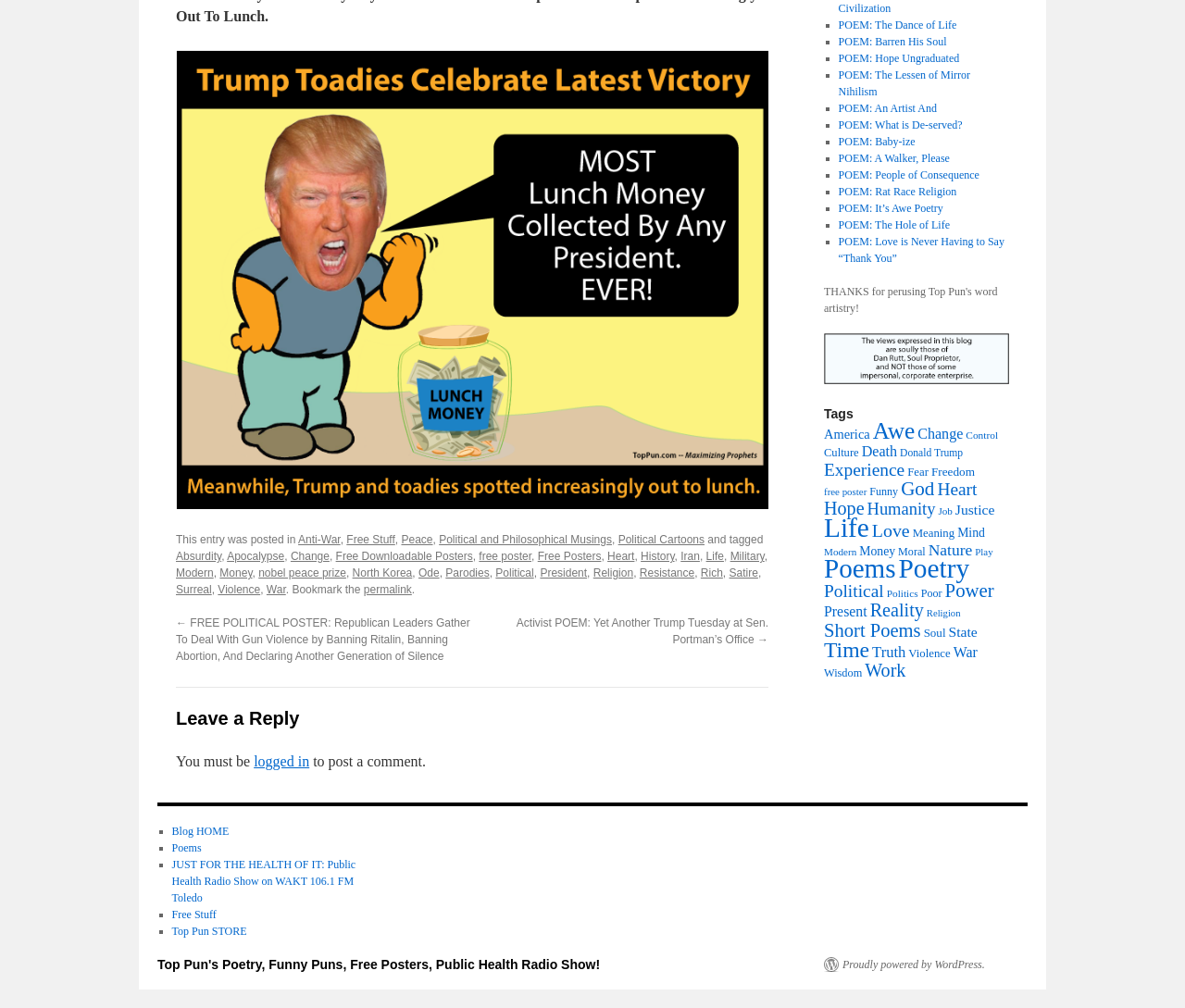Please locate the bounding box coordinates for the element that should be clicked to achieve the following instruction: "Click on the 'Free Political Poster: BULLY TRUMP' link". Ensure the coordinates are given as four float numbers between 0 and 1, i.e., [left, top, right, bottom].

[0.148, 0.05, 0.648, 0.505]